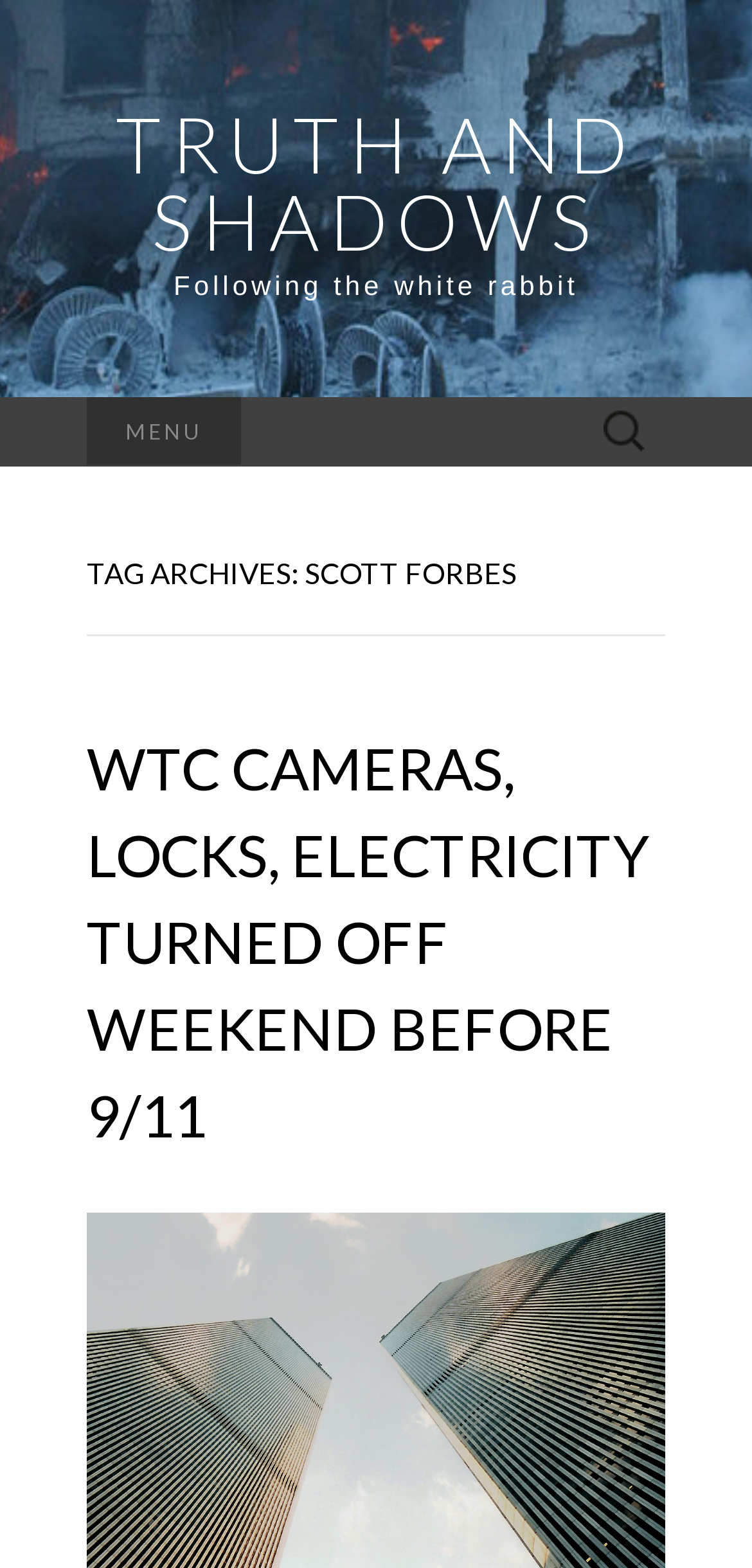Extract the bounding box of the UI element described as: "Truth and Shadows".

[0.154, 0.063, 0.846, 0.171]